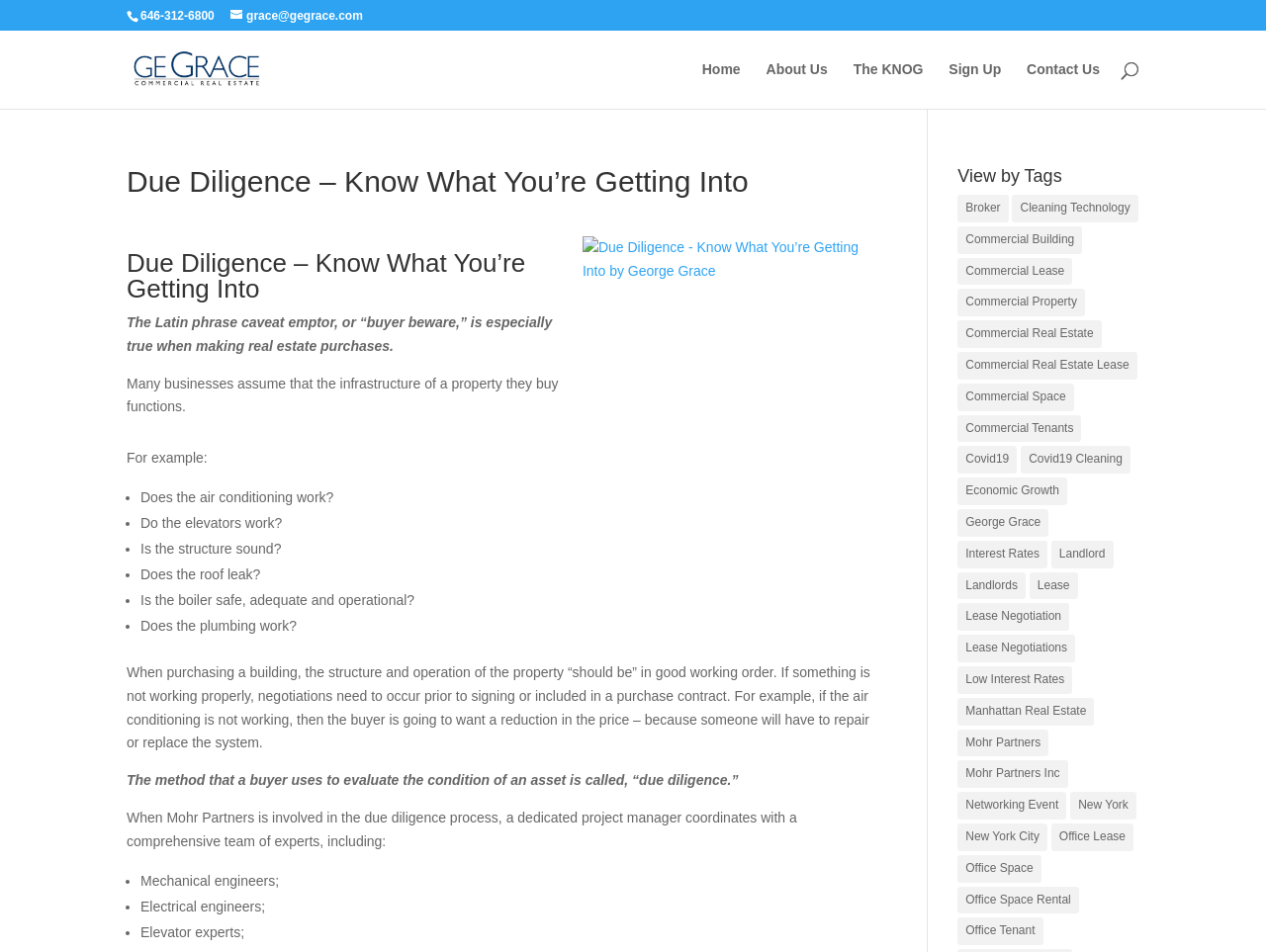Can you provide the bounding box coordinates for the element that should be clicked to implement the instruction: "View Gold Sponsors"?

None